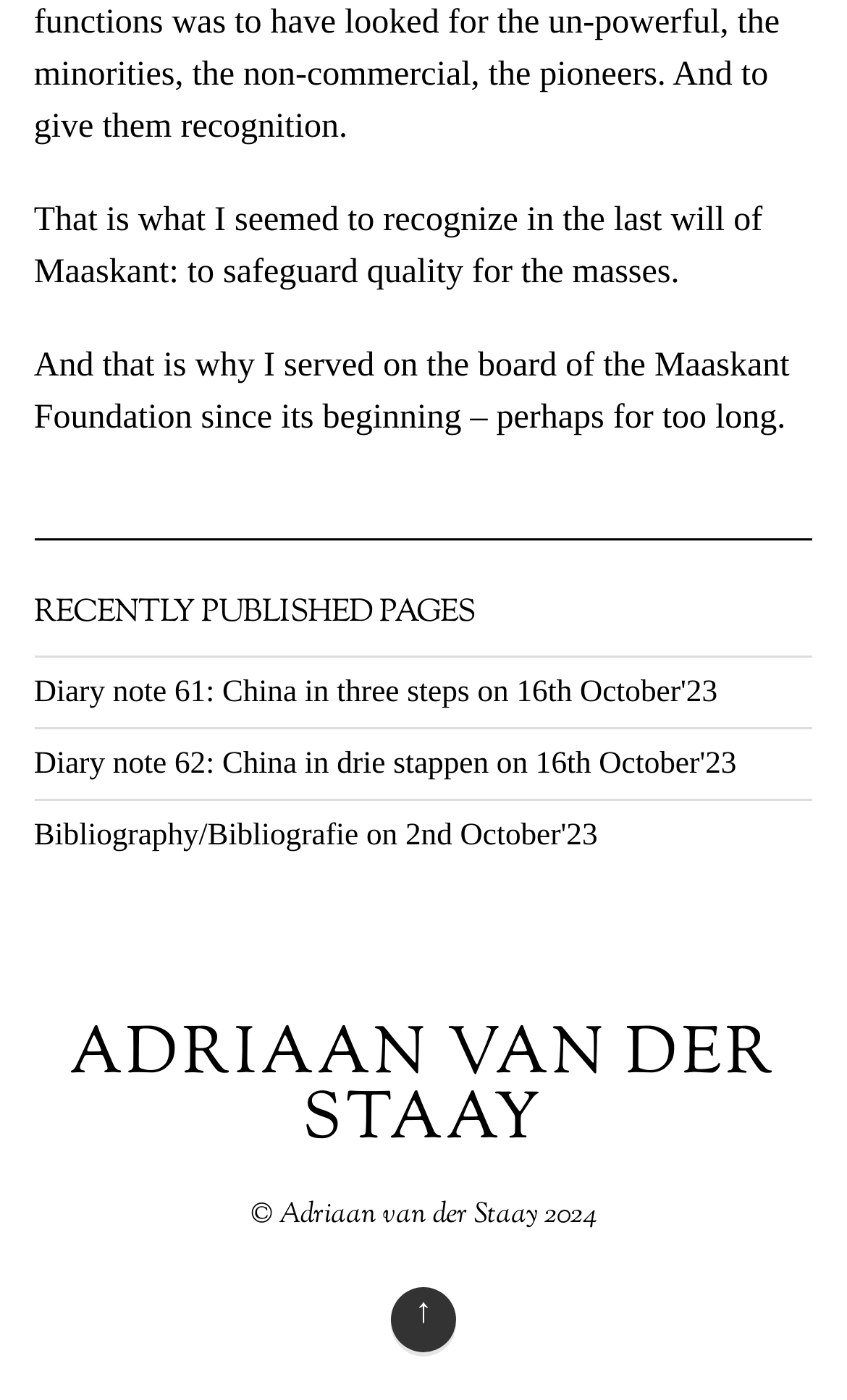Answer the following inquiry with a single word or phrase:
What is the name of the foundation mentioned?

Maaskant Foundation